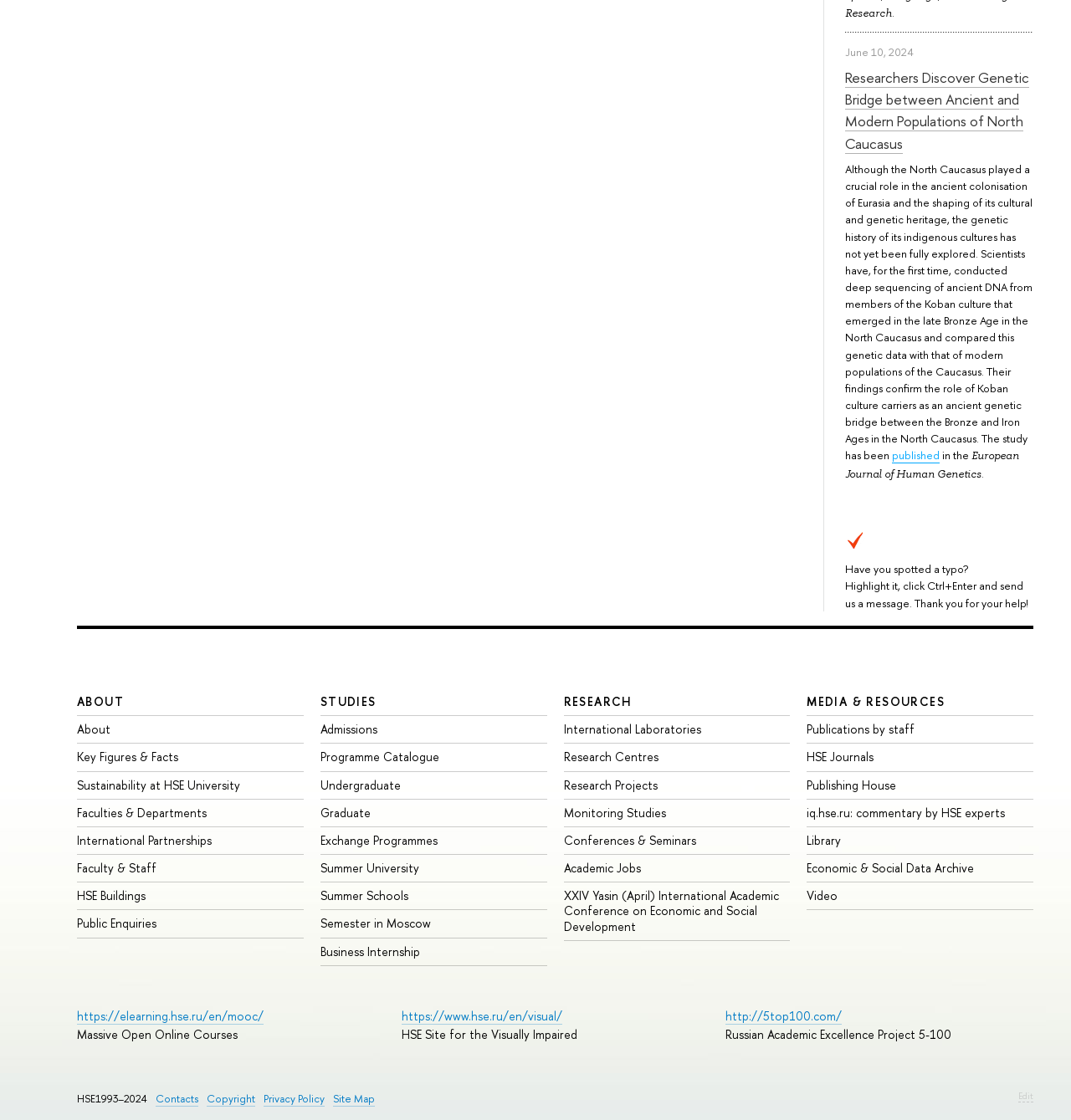Give the bounding box coordinates for the element described as: "Video".

[0.753, 0.793, 0.782, 0.807]